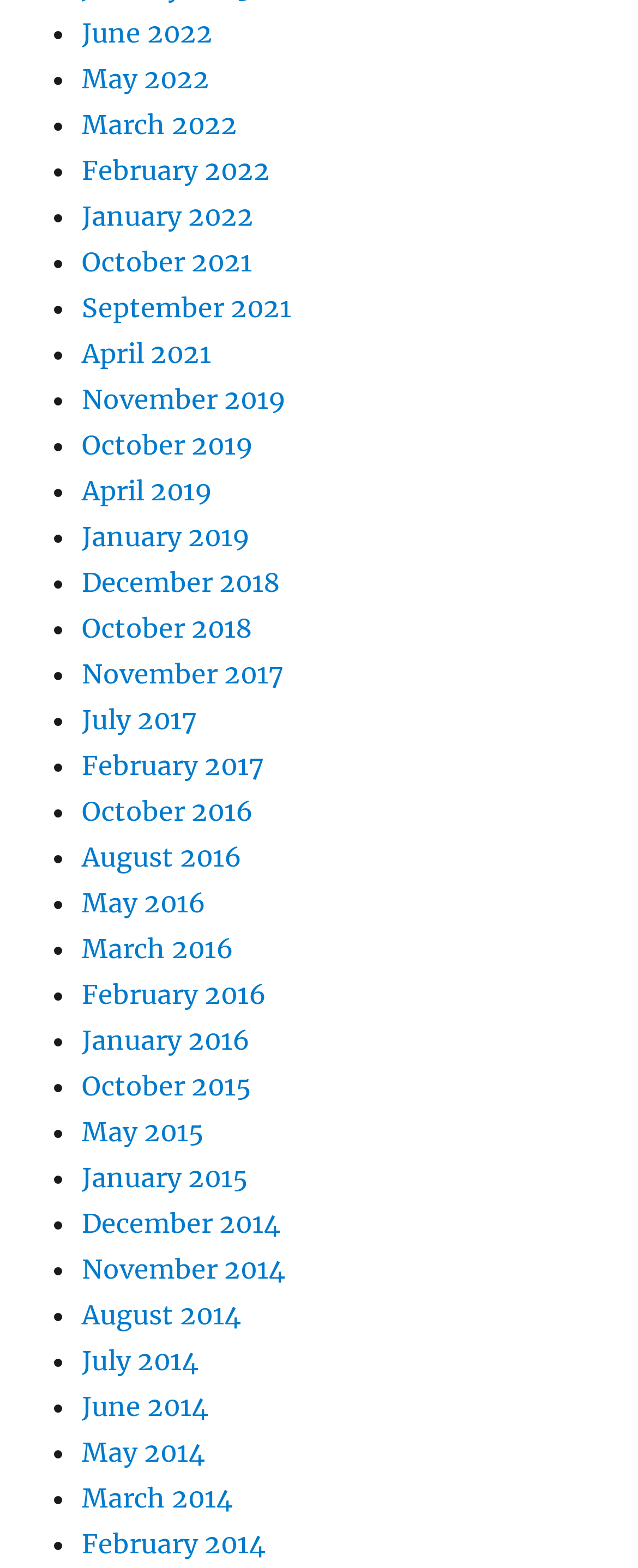What is the most recent month listed?
Based on the screenshot, give a detailed explanation to answer the question.

By examining the list of links on the webpage, I can see that the most recent month listed is June 2022, which is the first item in the list.